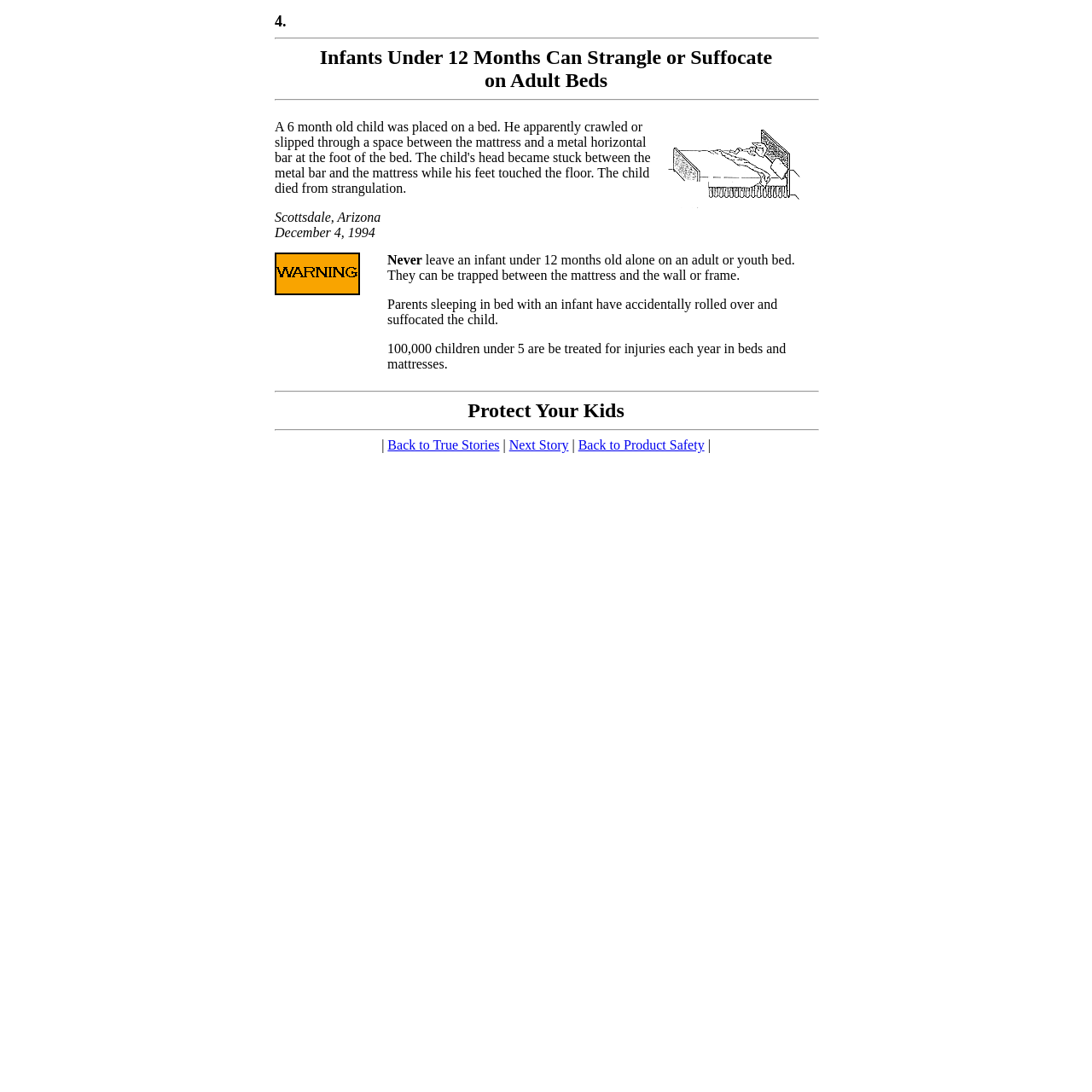Respond to the question below with a single word or phrase:
What is the age range of infants mentioned in the story?

Under 12 months